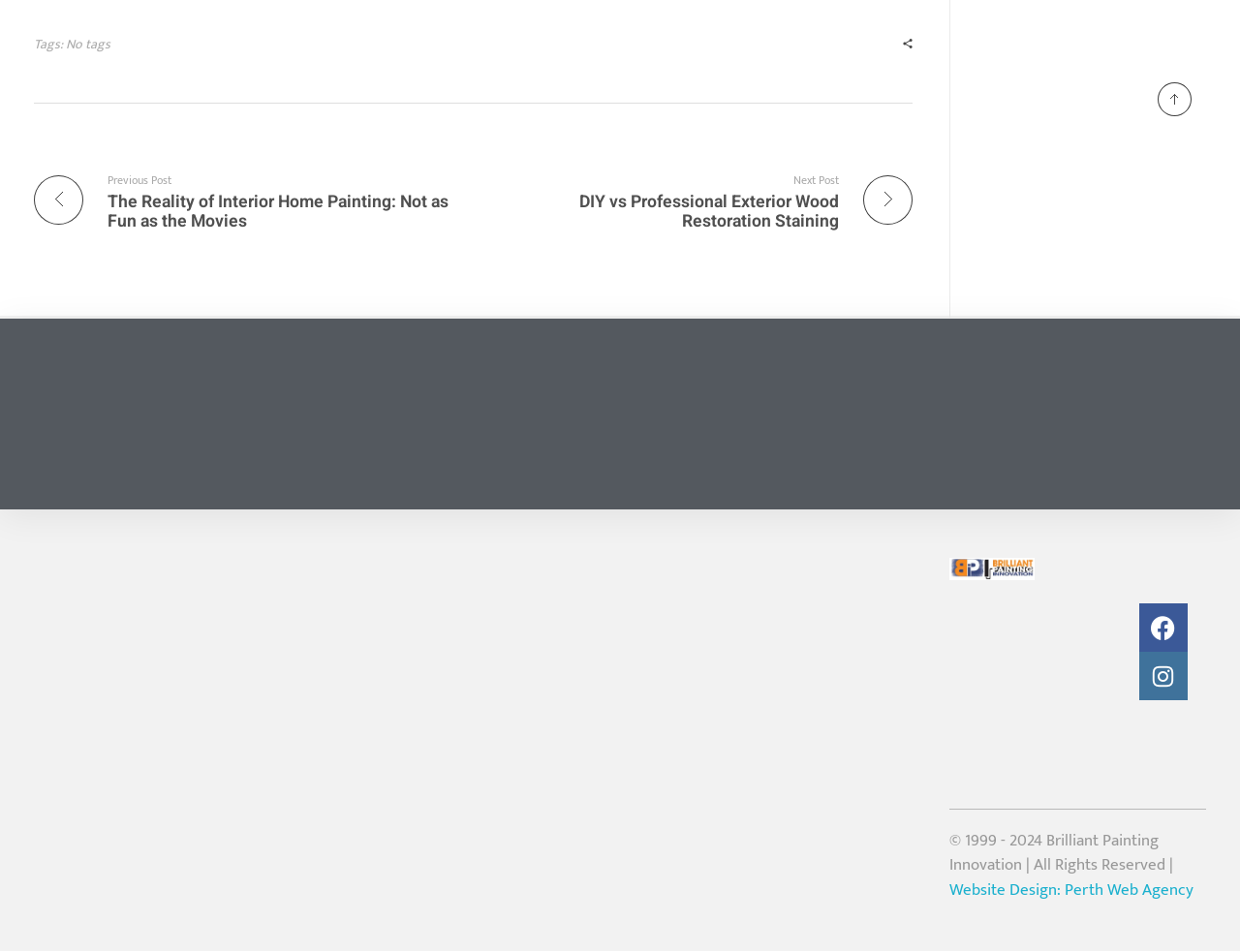Locate the bounding box of the user interface element based on this description: "Website Design: Perth Web Agency".

[0.766, 0.92, 0.962, 0.949]